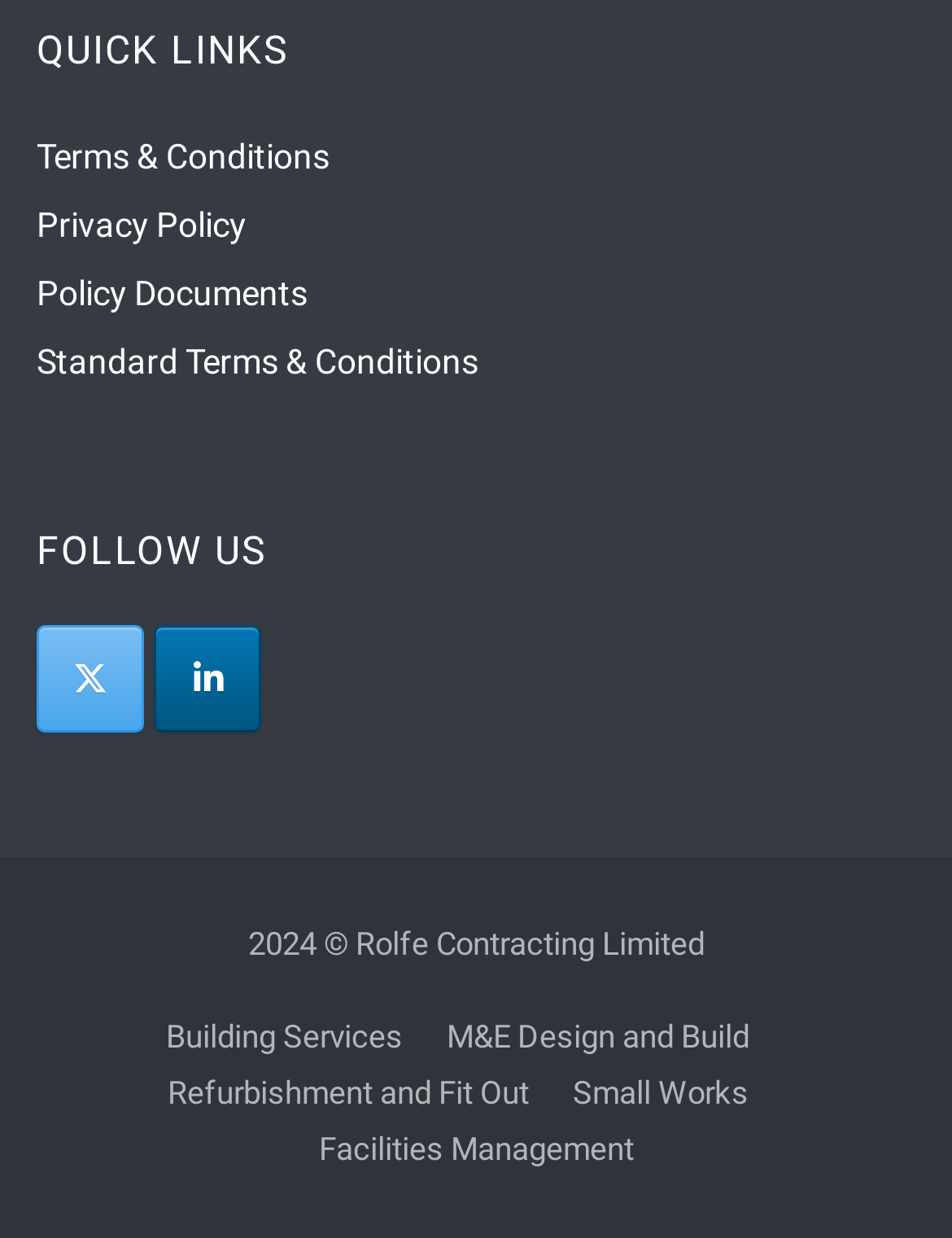Answer the question below using just one word or a short phrase: 
How many social media links are there?

2